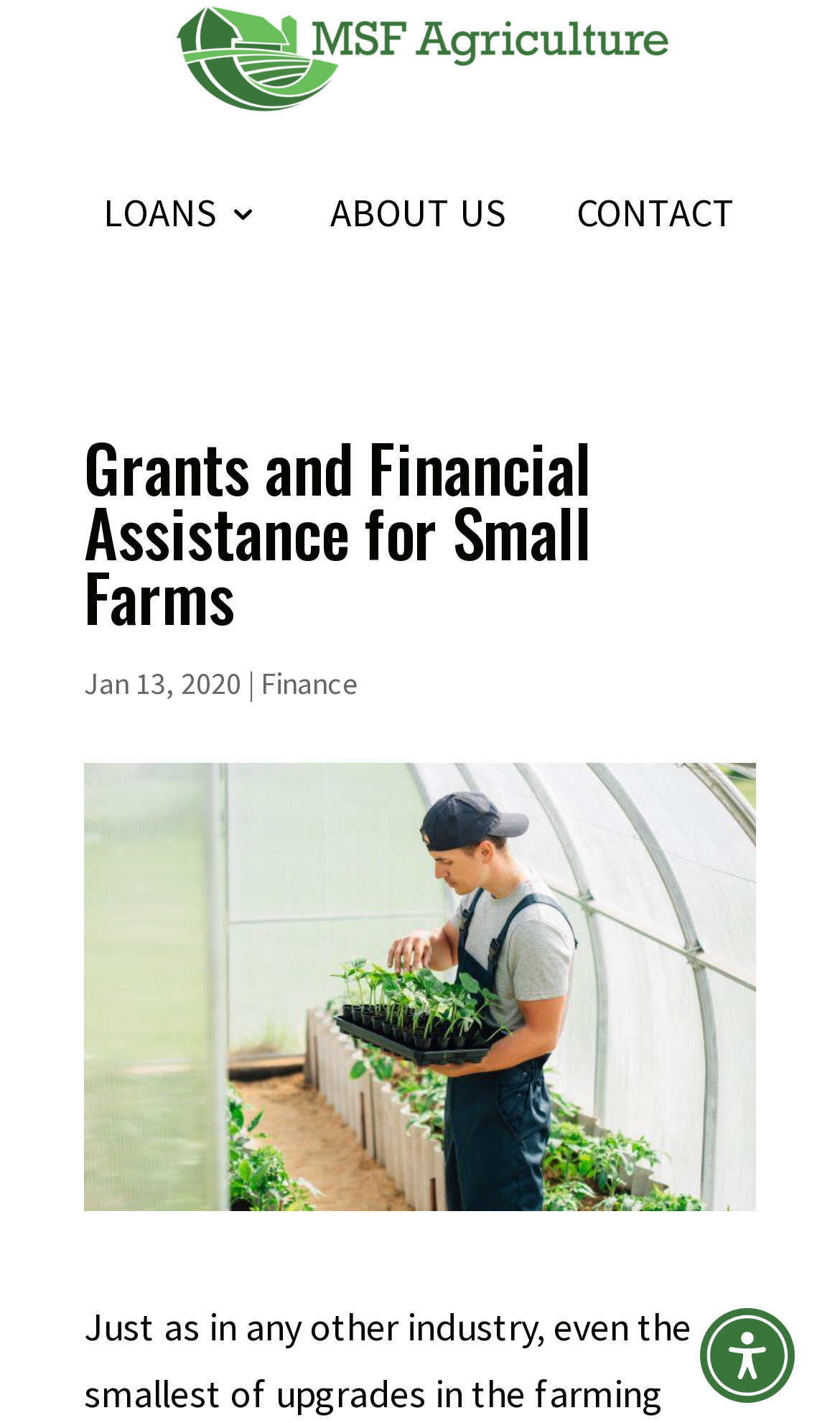Examine the screenshot and answer the question in as much detail as possible: What type of content is available under 'Finance'?

I can see that there is a link 'Finance' on the webpage, and based on the context of the webpage, I infer that the content available under 'Finance' is related to loans, which is also supported by the presence of the 'LOANS' static text on the webpage.